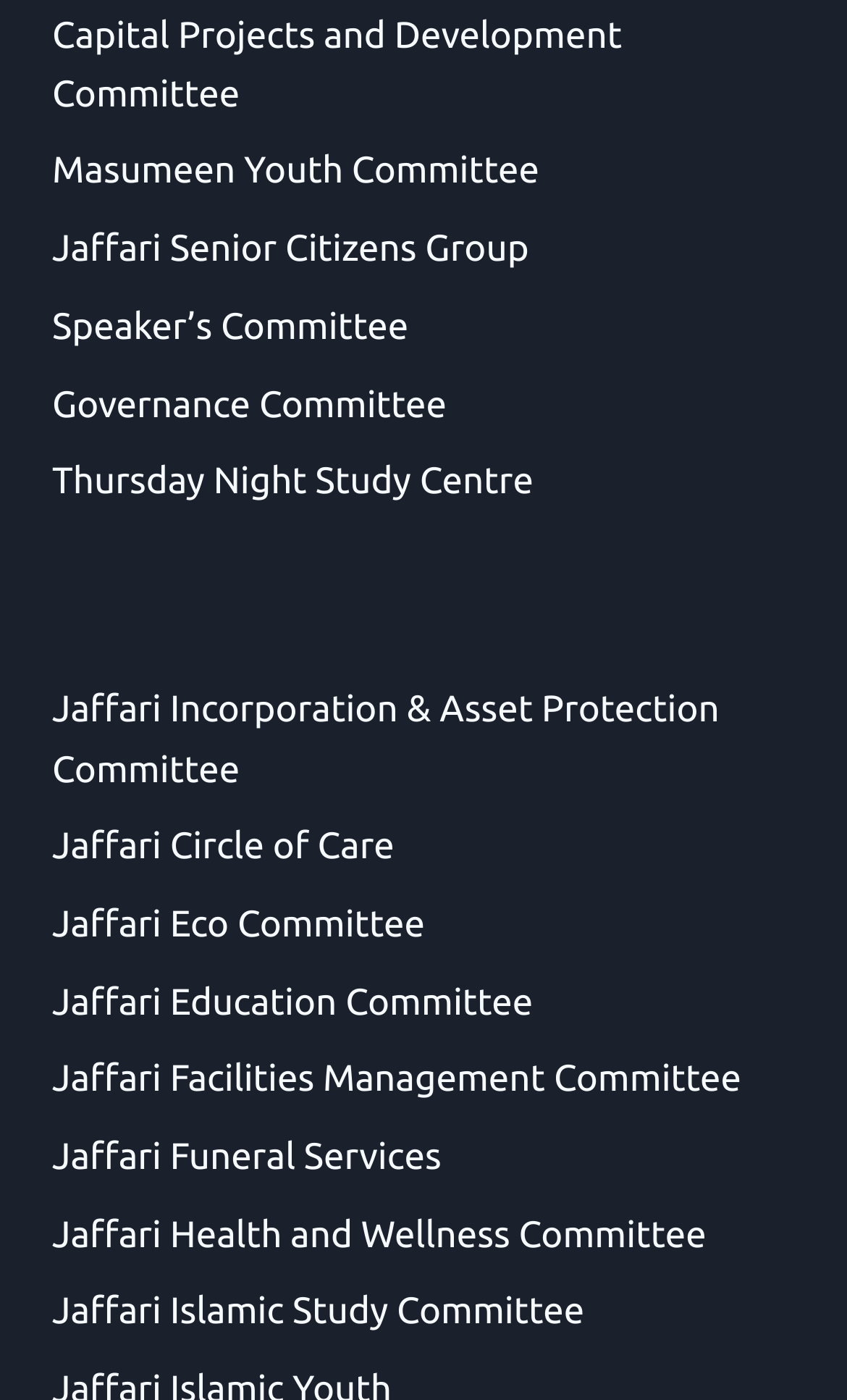Could you indicate the bounding box coordinates of the region to click in order to complete this instruction: "Visit Governance Committee".

[0.062, 0.268, 0.527, 0.31]